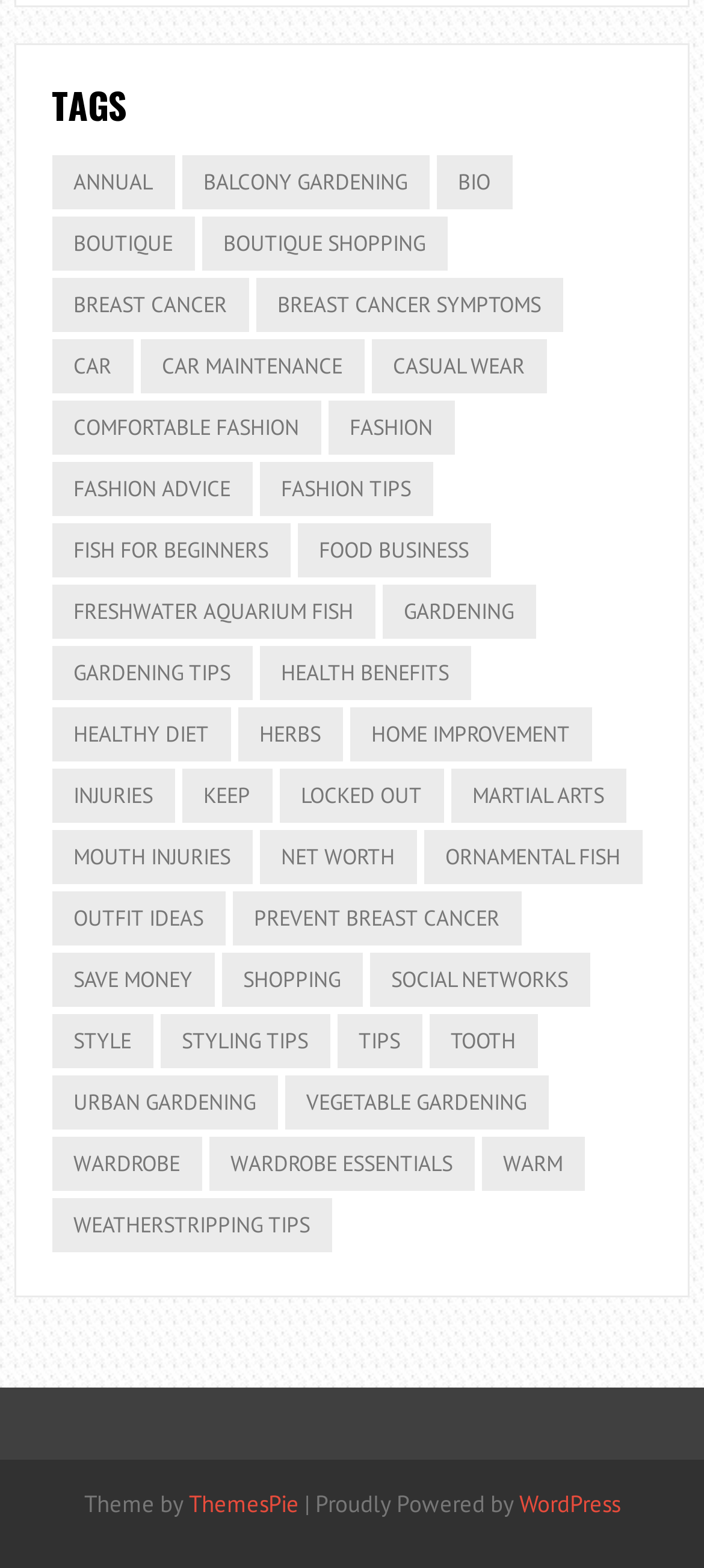Please identify the bounding box coordinates of the region to click in order to complete the given instruction: "Explore 'fashion' category". The coordinates should be four float numbers between 0 and 1, i.e., [left, top, right, bottom].

[0.466, 0.256, 0.646, 0.29]